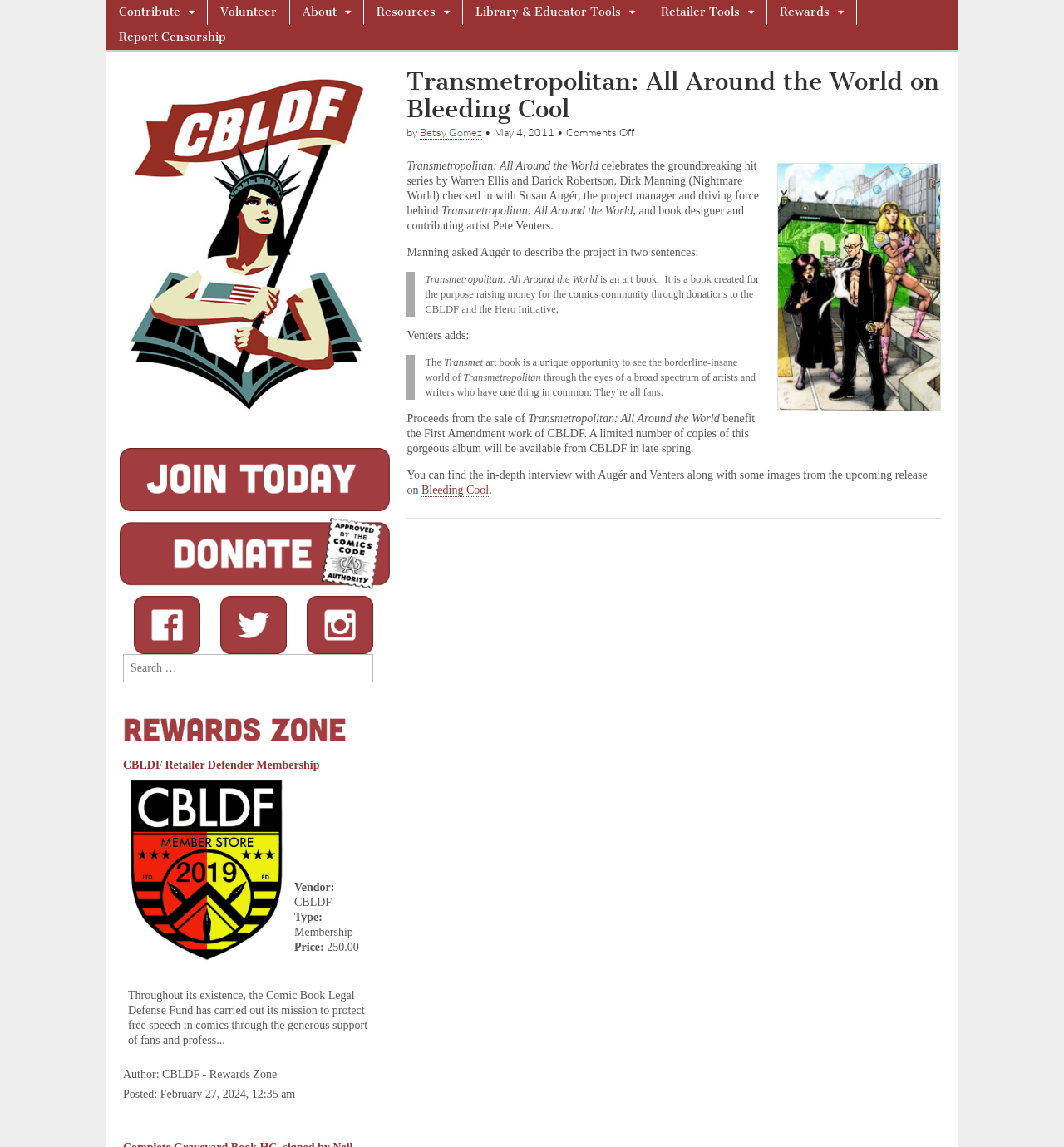Please specify the bounding box coordinates of the region to click in order to perform the following instruction: "Click Contribute".

[0.1, 0.0, 0.195, 0.022]